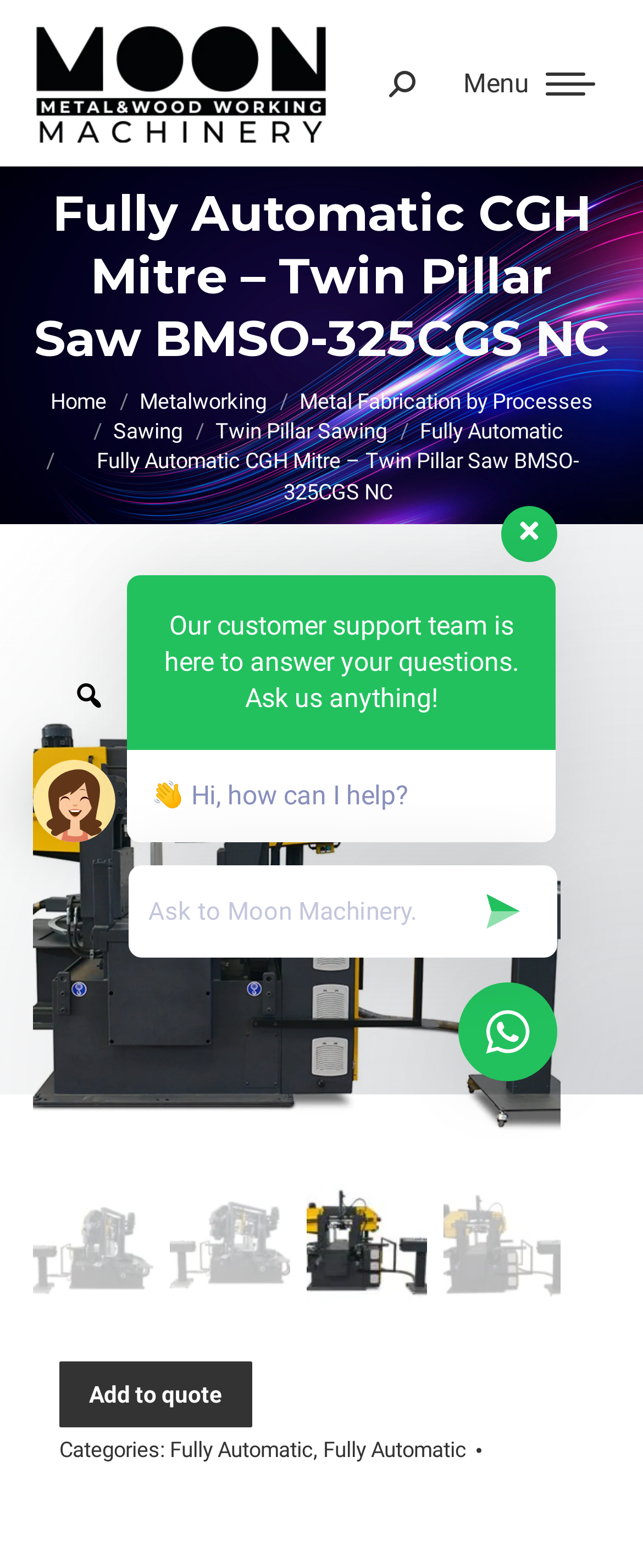Pinpoint the bounding box coordinates of the element you need to click to execute the following instruction: "Ask Moon Machinery a question". The bounding box should be represented by four float numbers between 0 and 1, in the format [left, top, right, bottom].

[0.231, 0.56, 0.728, 0.602]